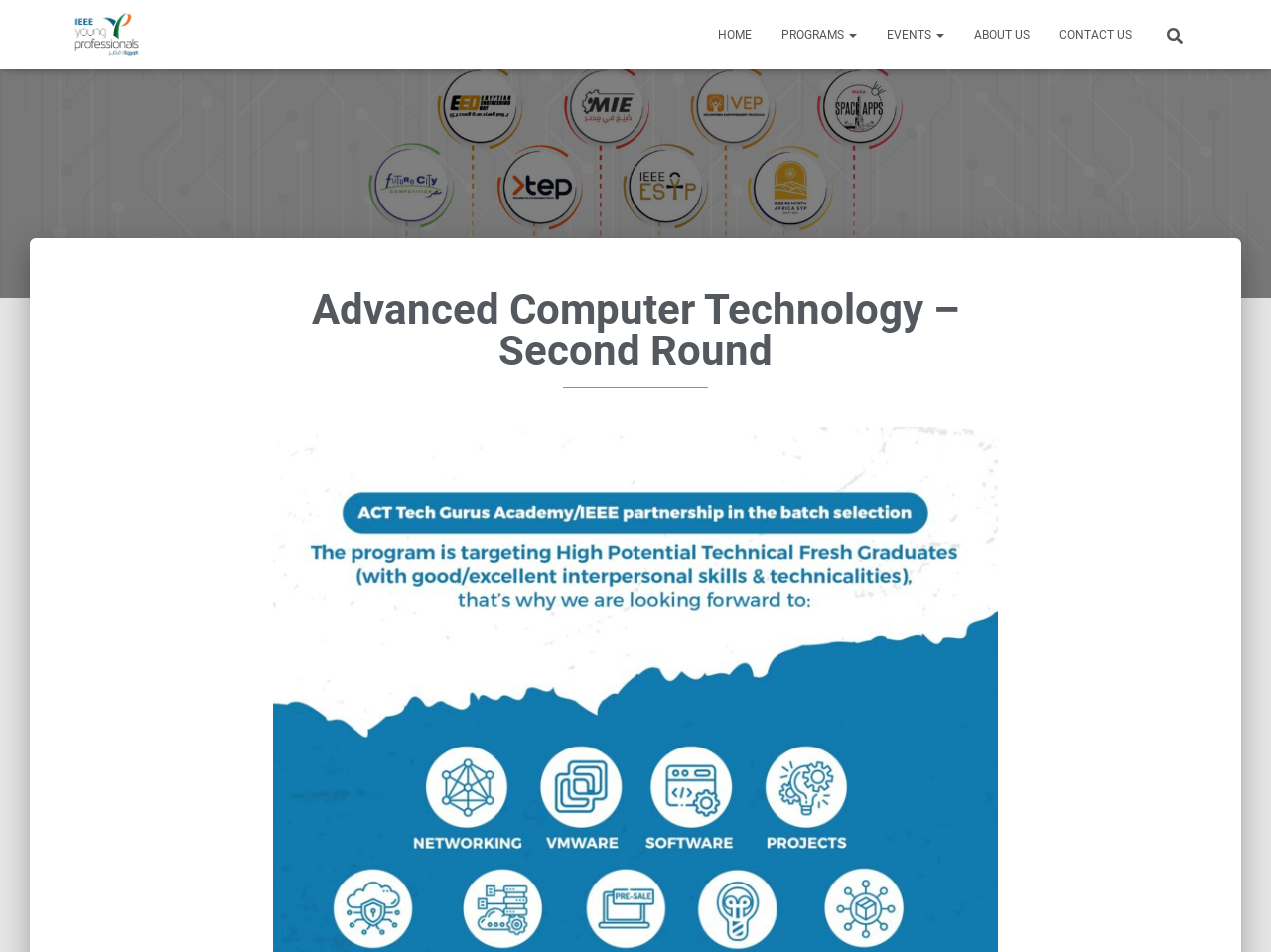Please analyze the image and provide a thorough answer to the question:
What is the text next to the search icon?

I looked at the search bar and found the text 'Search …' next to the search icon. This text is a hint for users to input their search queries.